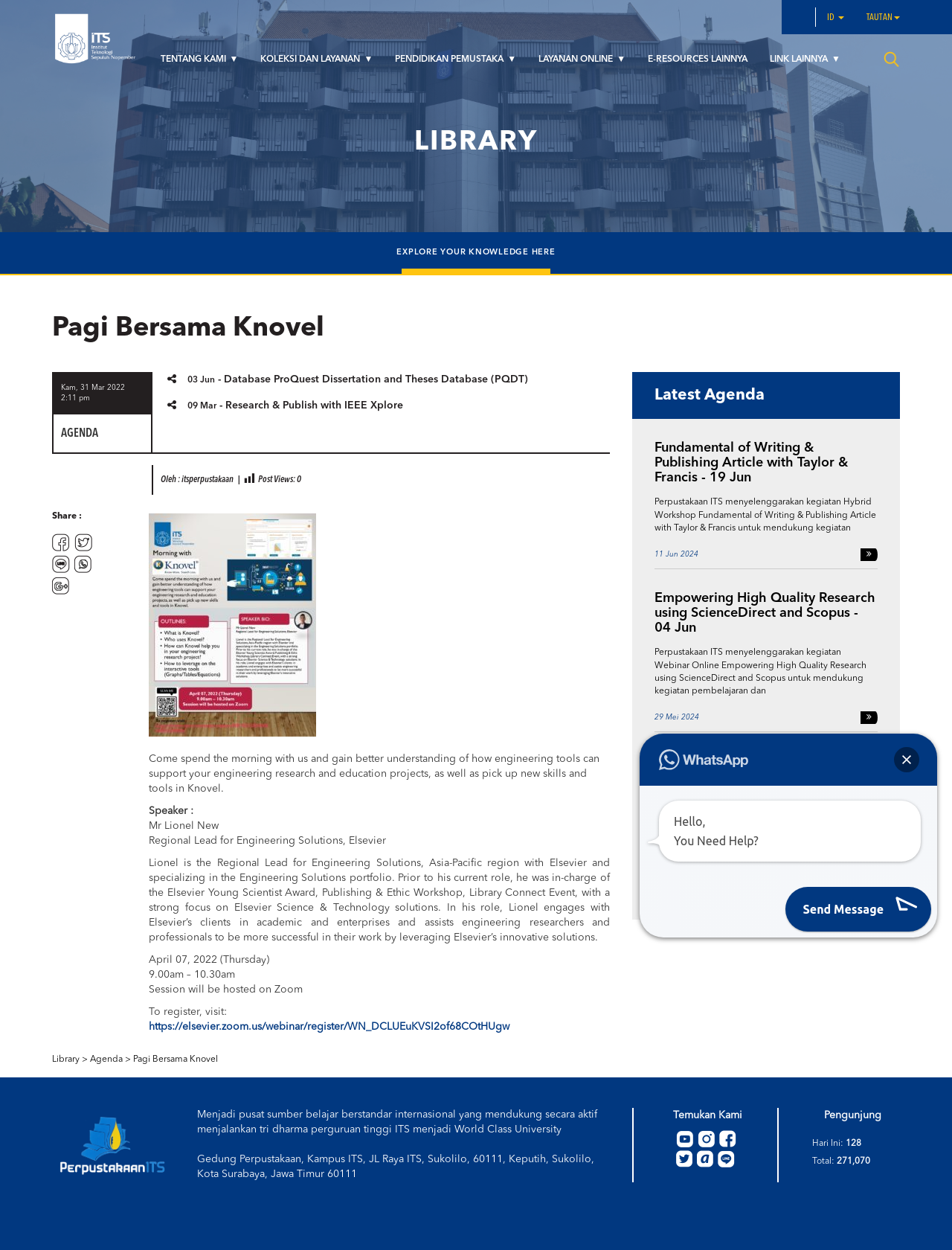Using the information shown in the image, answer the question with as much detail as possible: Who is the speaker of the event on April 07, 2022?

The speaker of the event on April 07, 2022 can be found in the text 'Speaker : Mr Lionel New' which provides the information about the speaker.